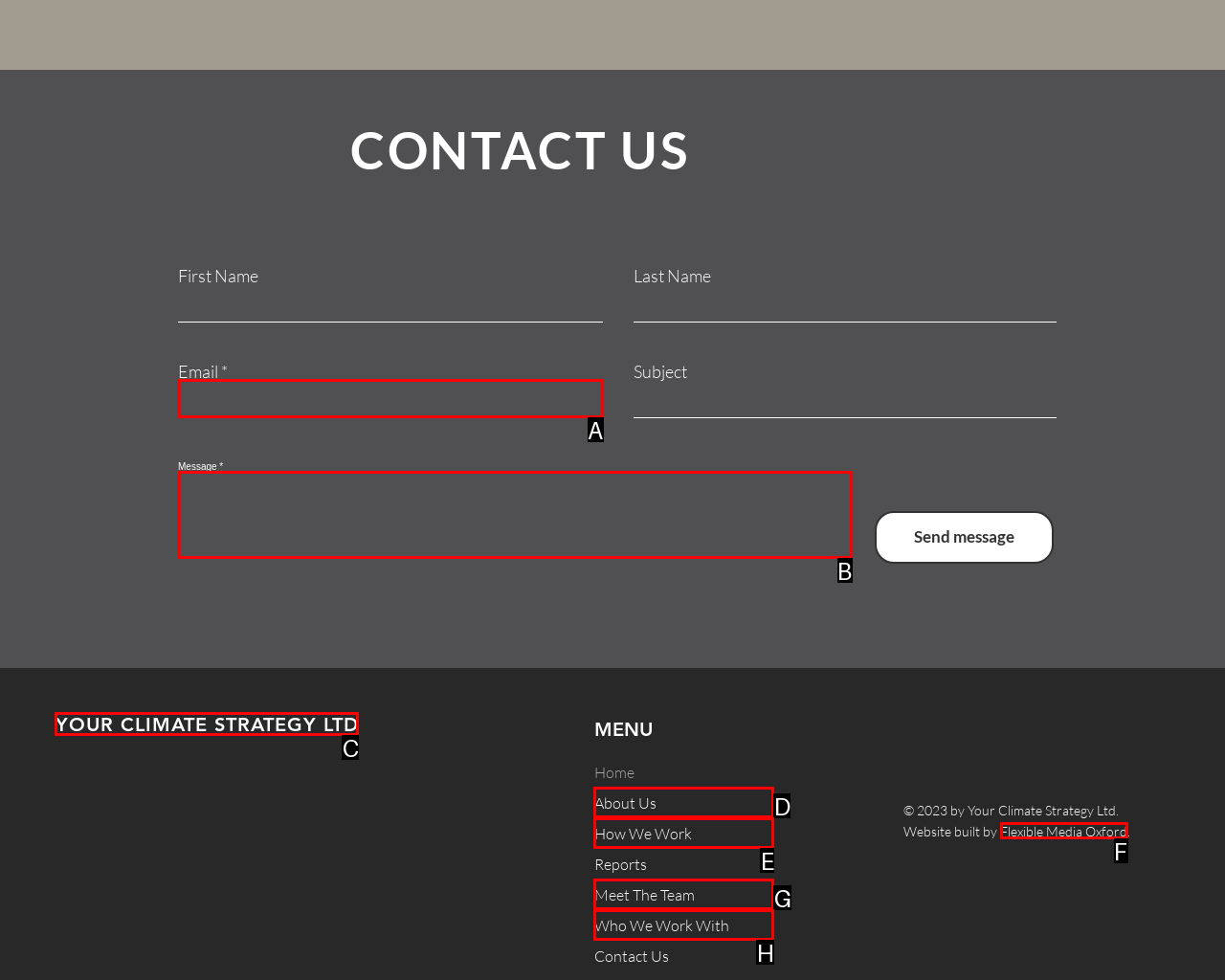Select the letter of the HTML element that best fits the description: Who We Work With
Answer with the corresponding letter from the provided choices.

H